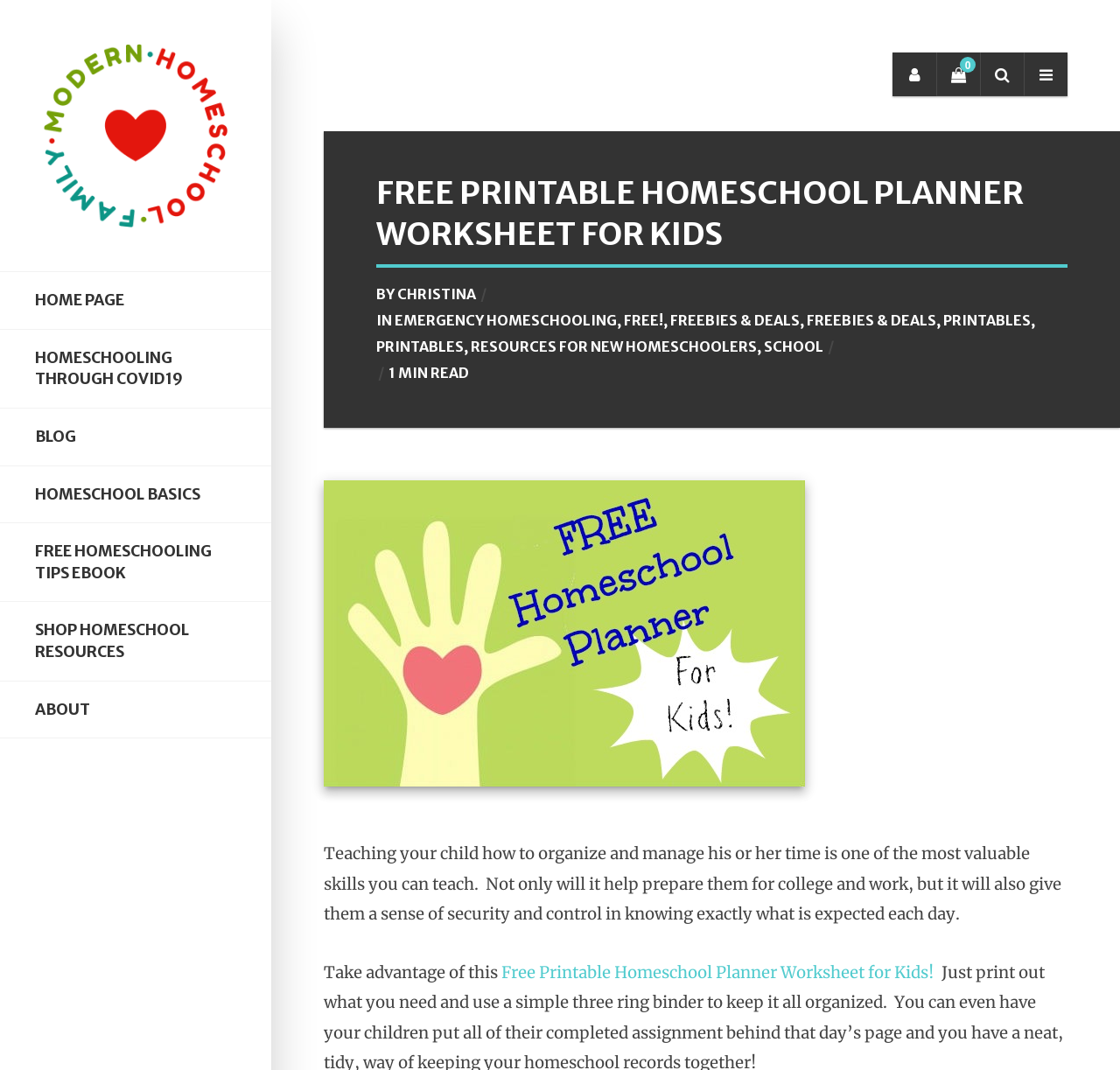Provide the bounding box coordinates of the HTML element described by the text: "October 20, 2023".

None